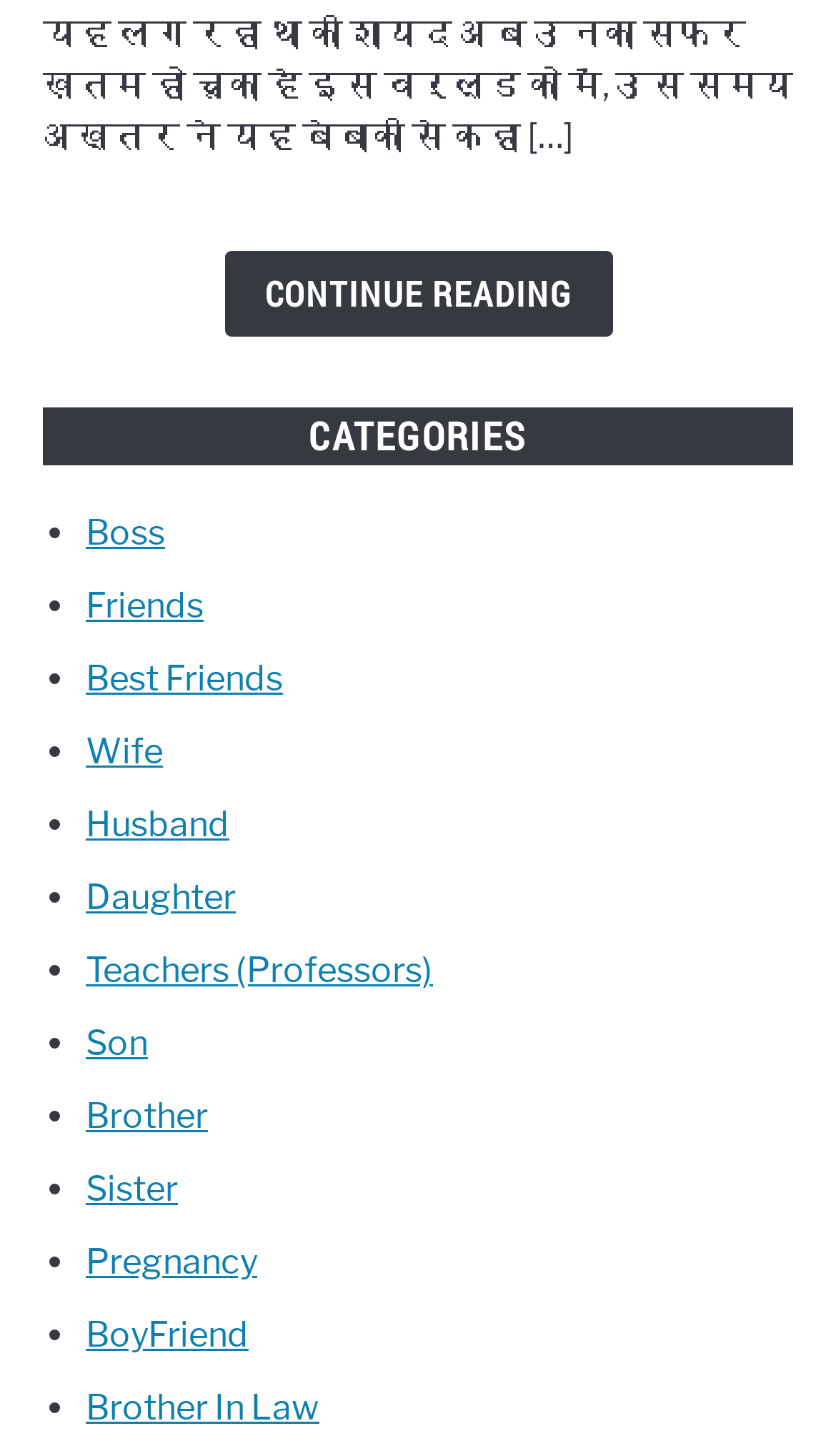Identify the bounding box of the UI component described as: "Pregnancy".

[0.103, 0.853, 0.308, 0.881]